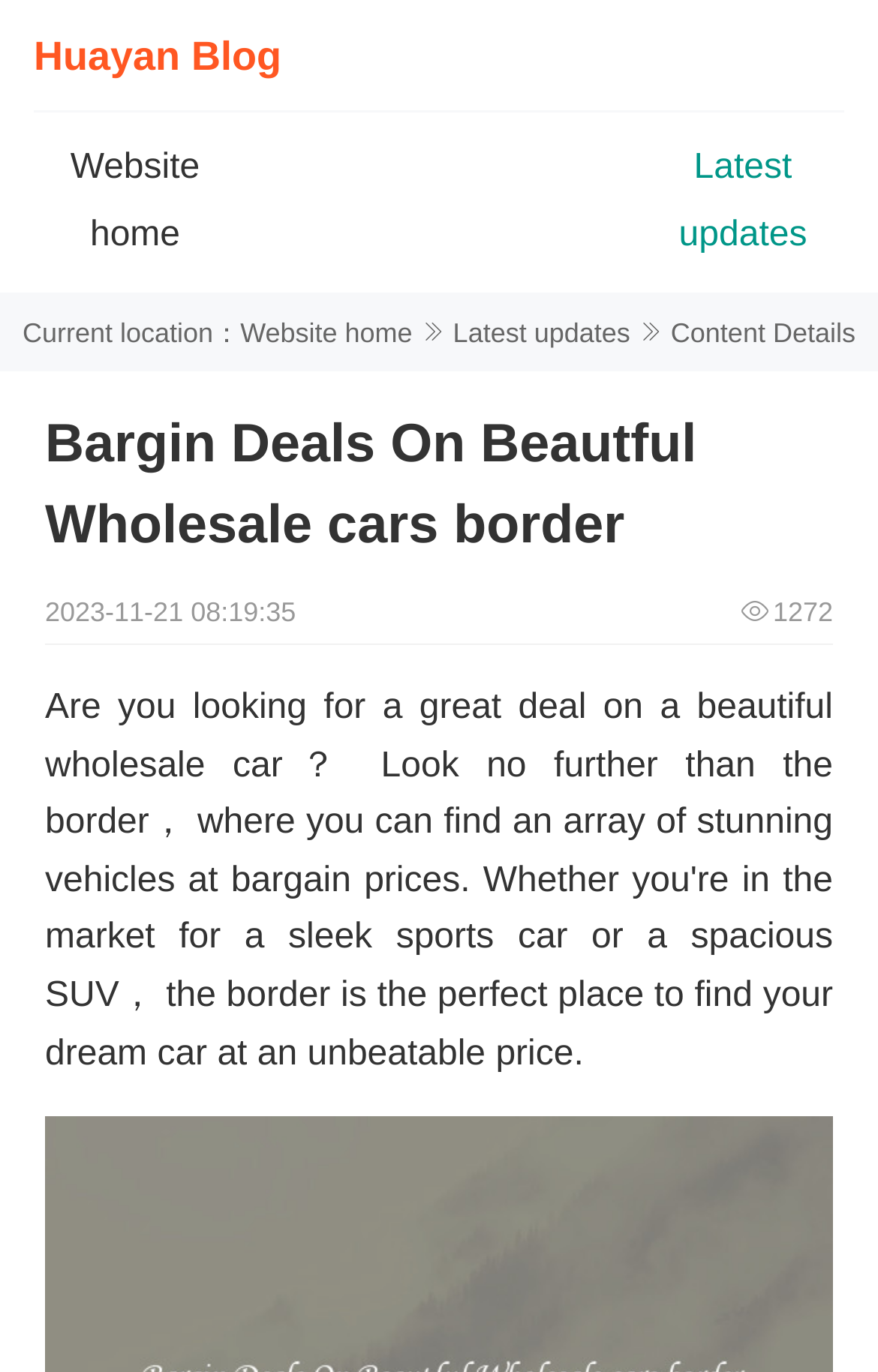Please respond to the question using a single word or phrase:
What is the category of the webpage content?

Bargin Deals On Beautful Wholesale cars border